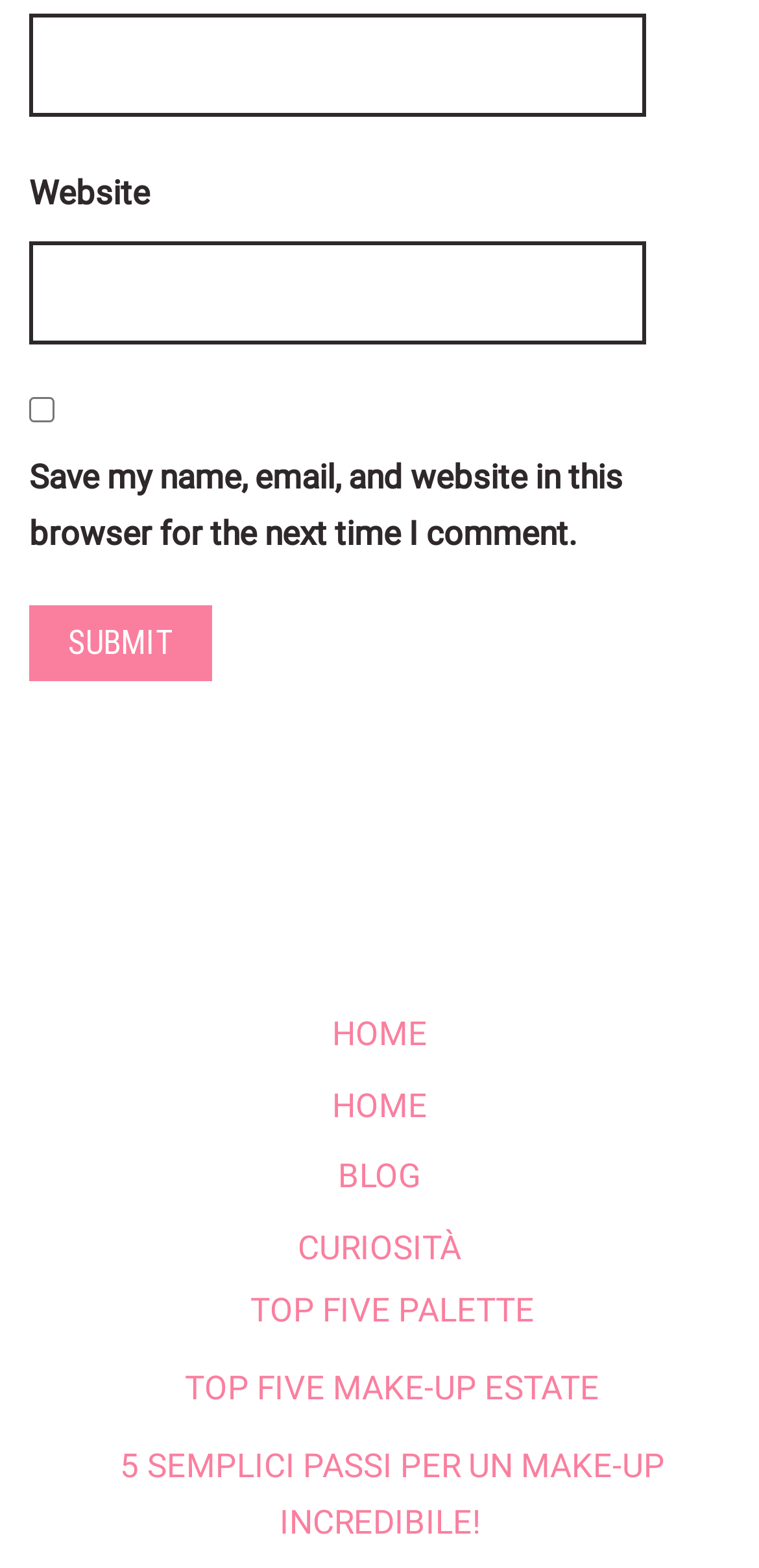Respond with a single word or phrase to the following question:
How many links are there in the webpage?

6